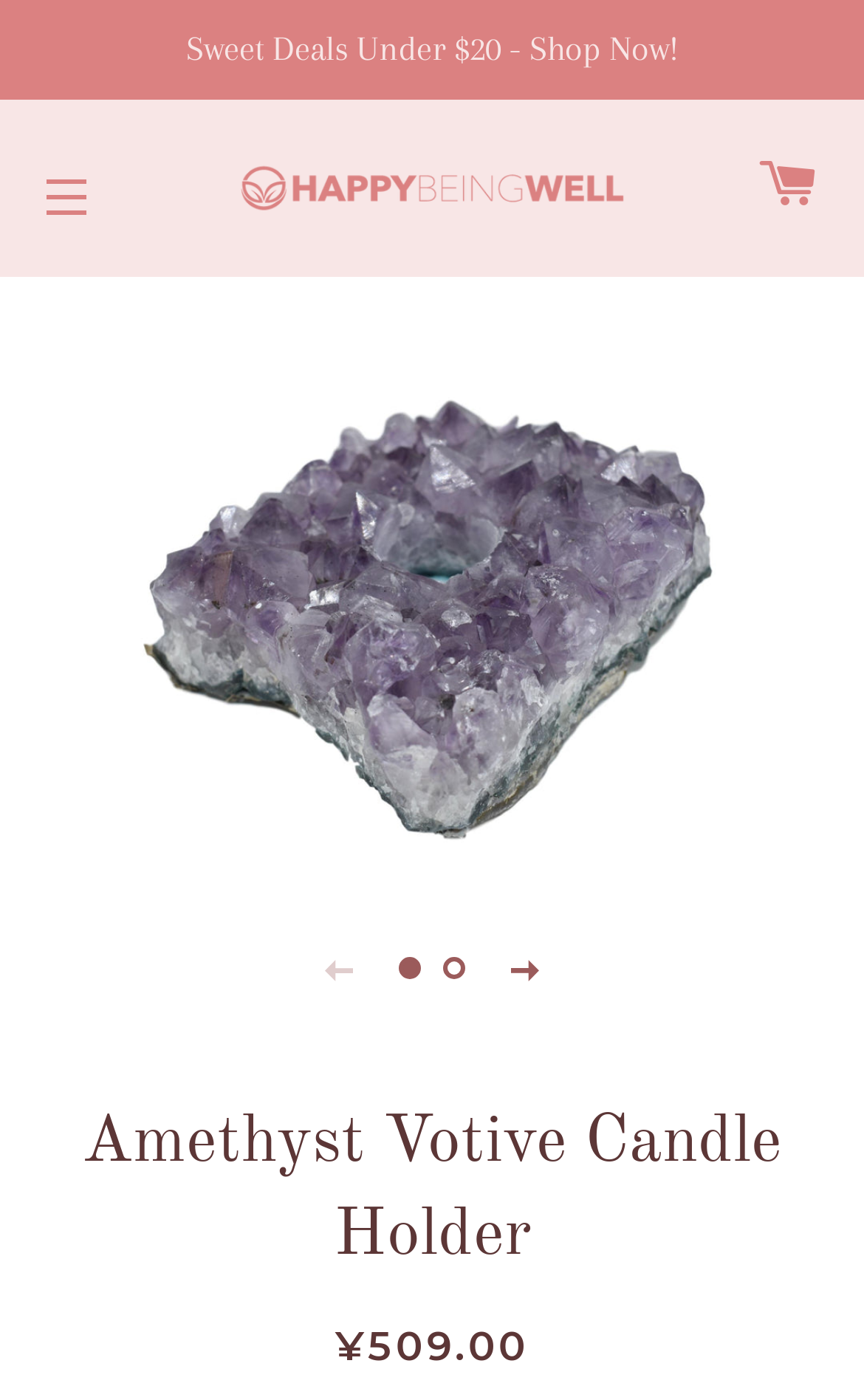How many images are there in the product gallery?
Based on the image, provide your answer in one word or phrase.

2